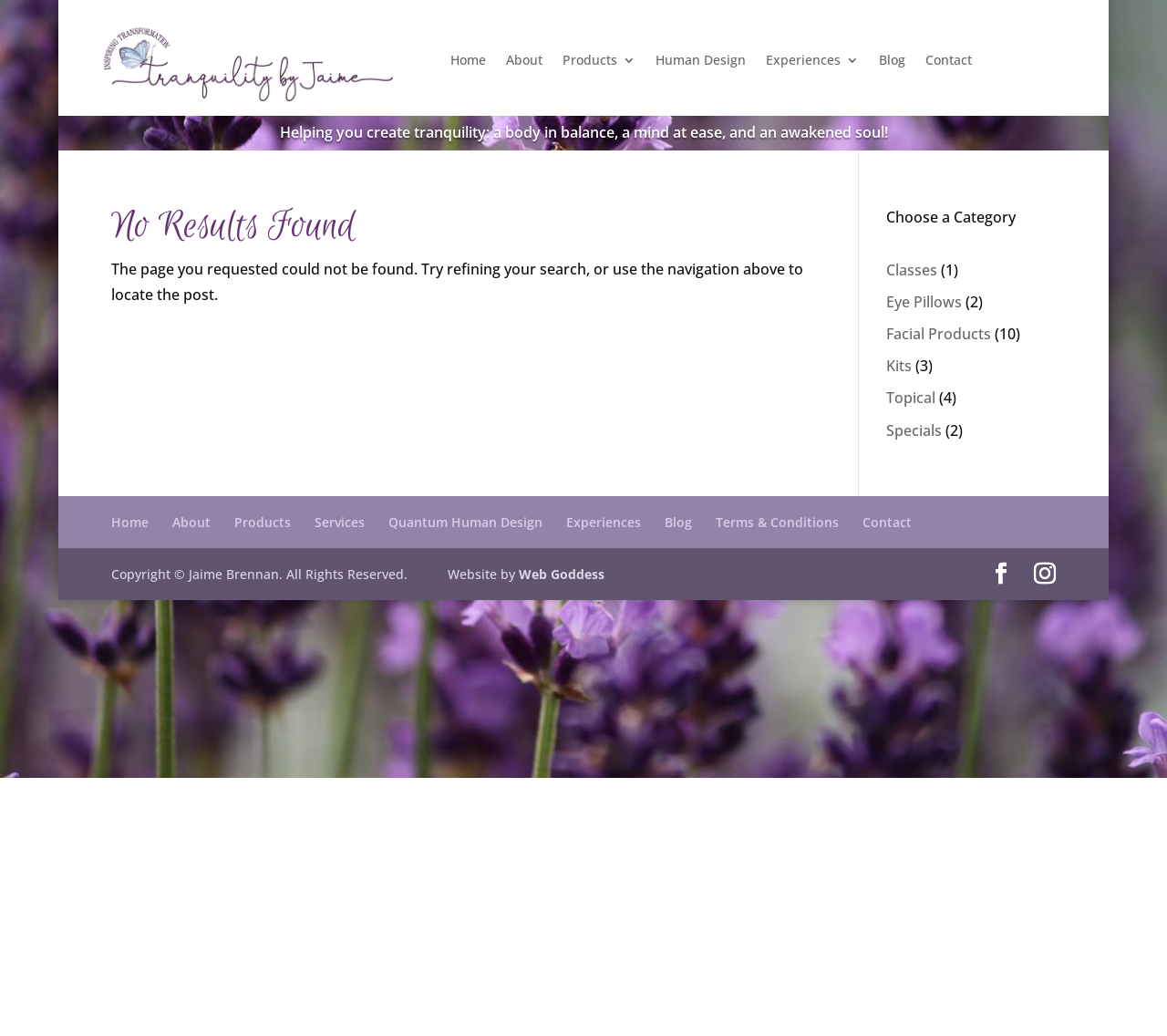Mark the bounding box of the element that matches the following description: "Home".

[0.095, 0.495, 0.127, 0.512]